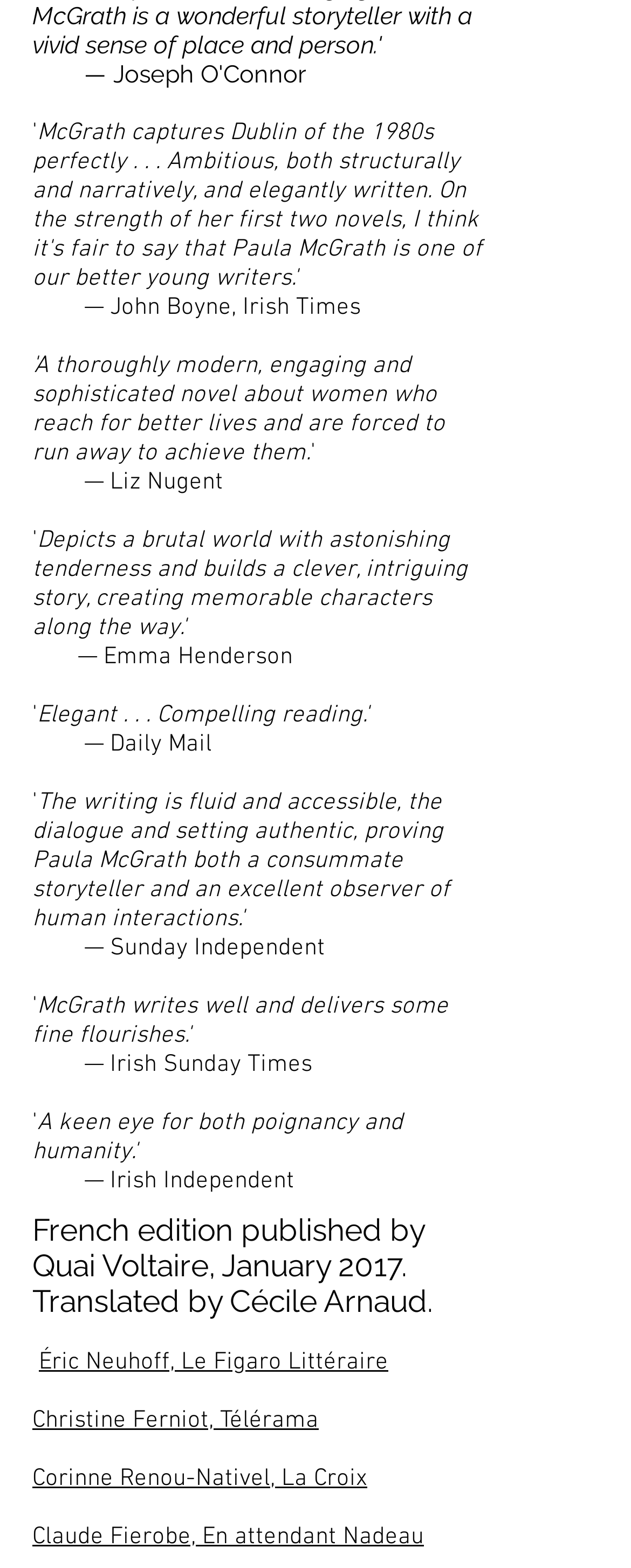What is the name of the newspaper mentioned after Corinne?
Based on the image, give a concise answer in the form of a single word or short phrase.

La Croix